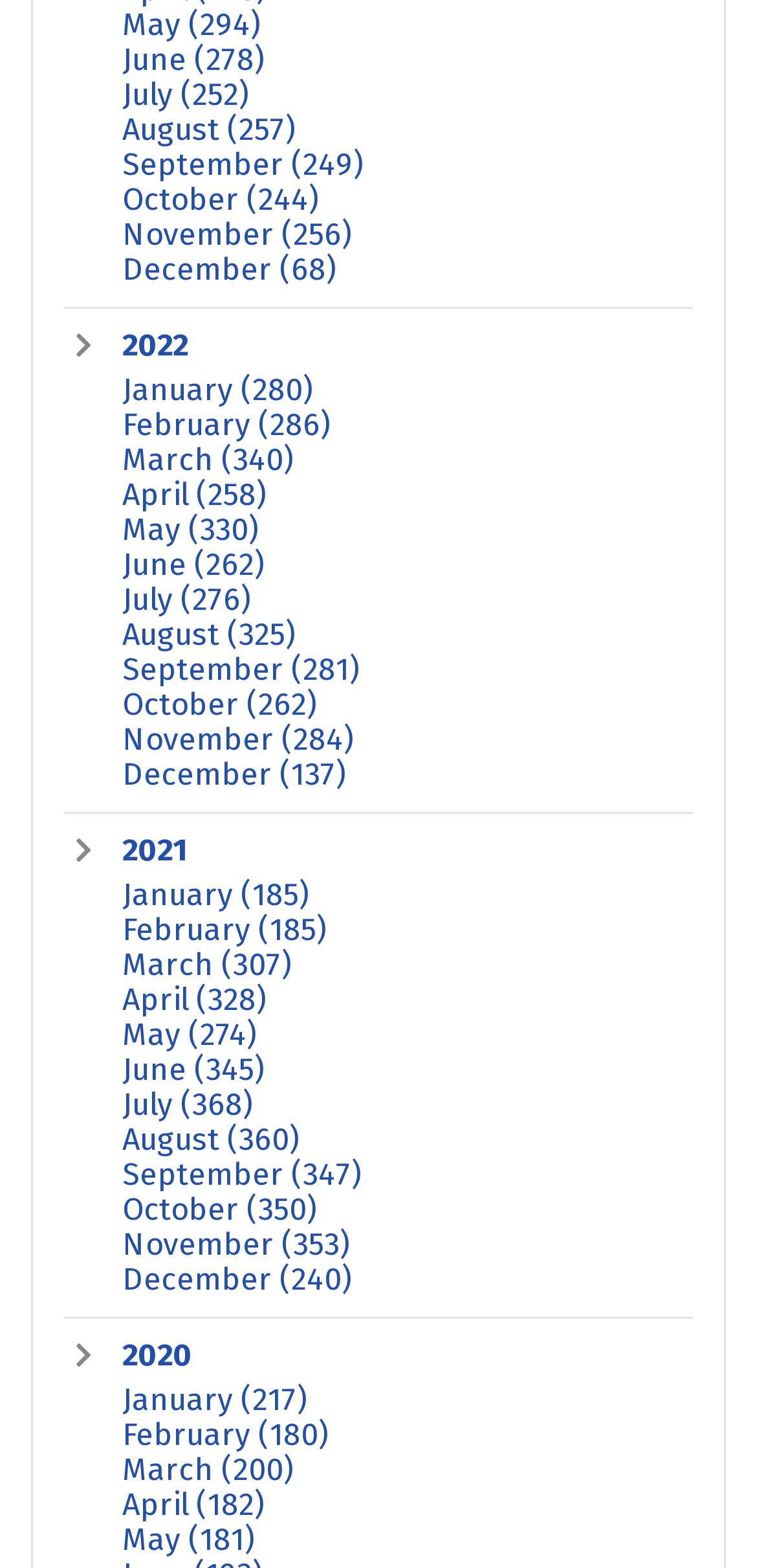Using a single word or phrase, answer the following question: 
How many links are there in December 2021?

137